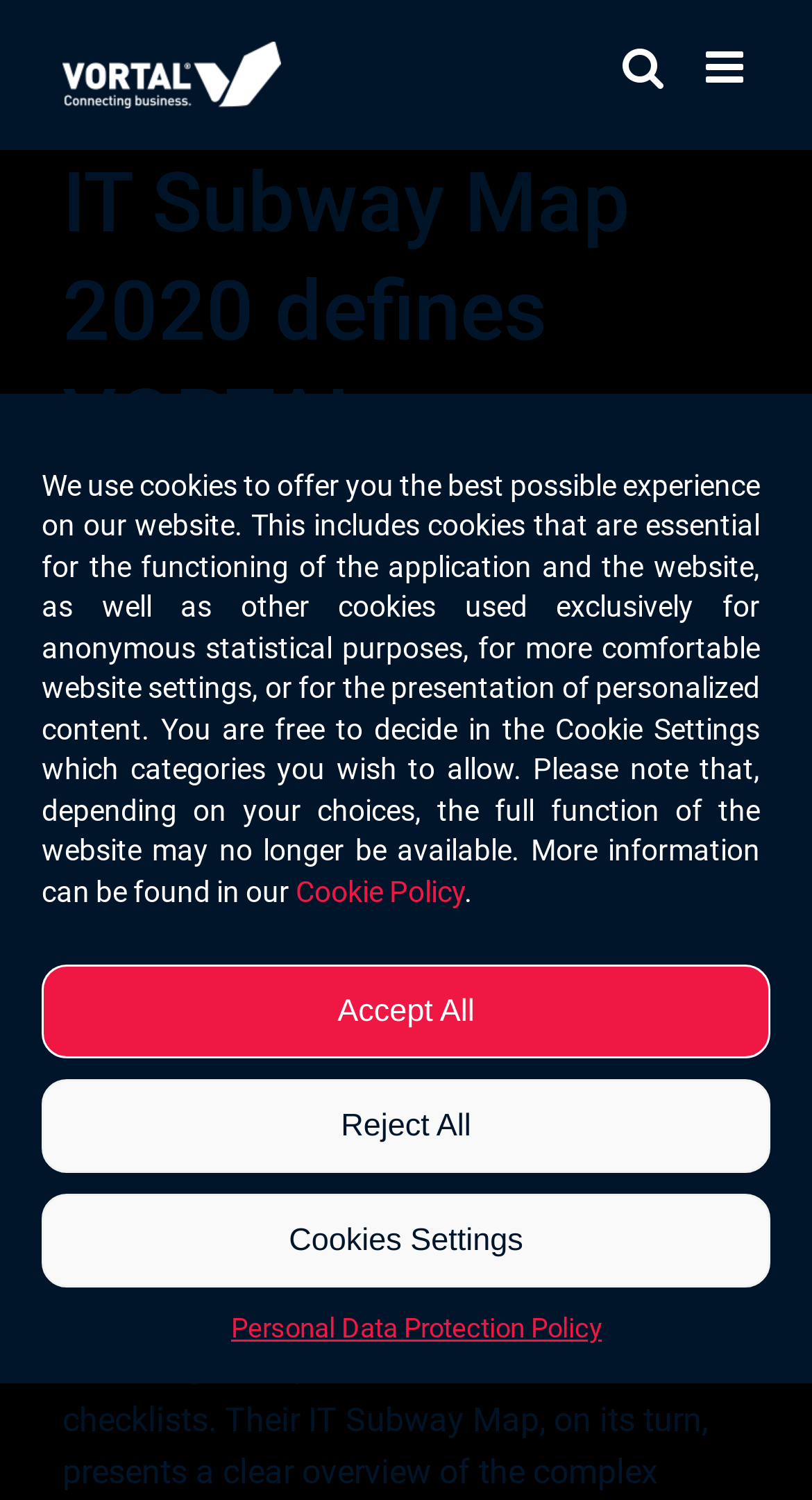Specify the bounding box coordinates of the area that needs to be clicked to achieve the following instruction: "View Cookie Policy".

[0.364, 0.583, 0.572, 0.605]